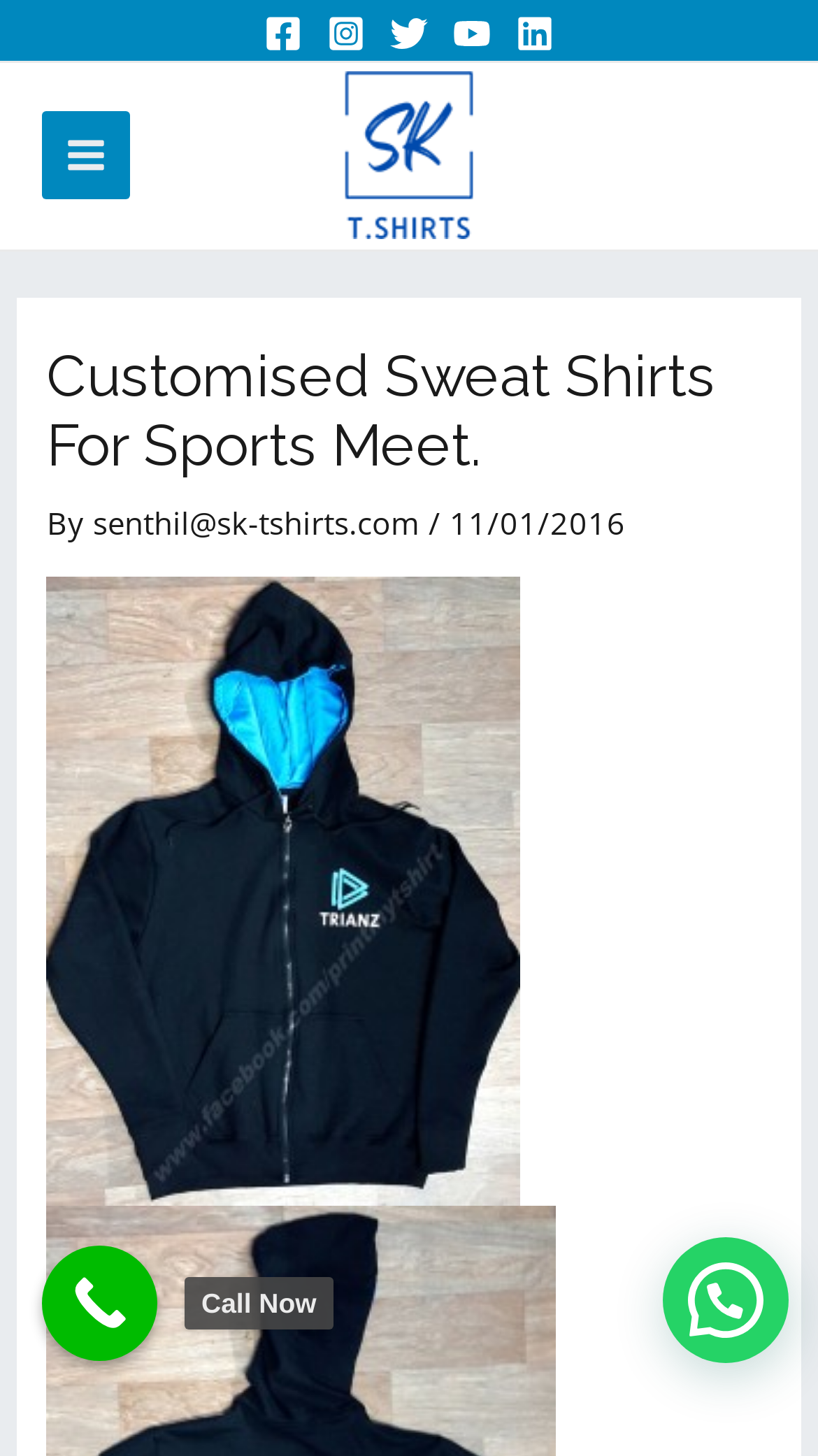What is the main topic of the webpage?
Using the visual information, answer the question in a single word or phrase.

Customised Sweat Shirts